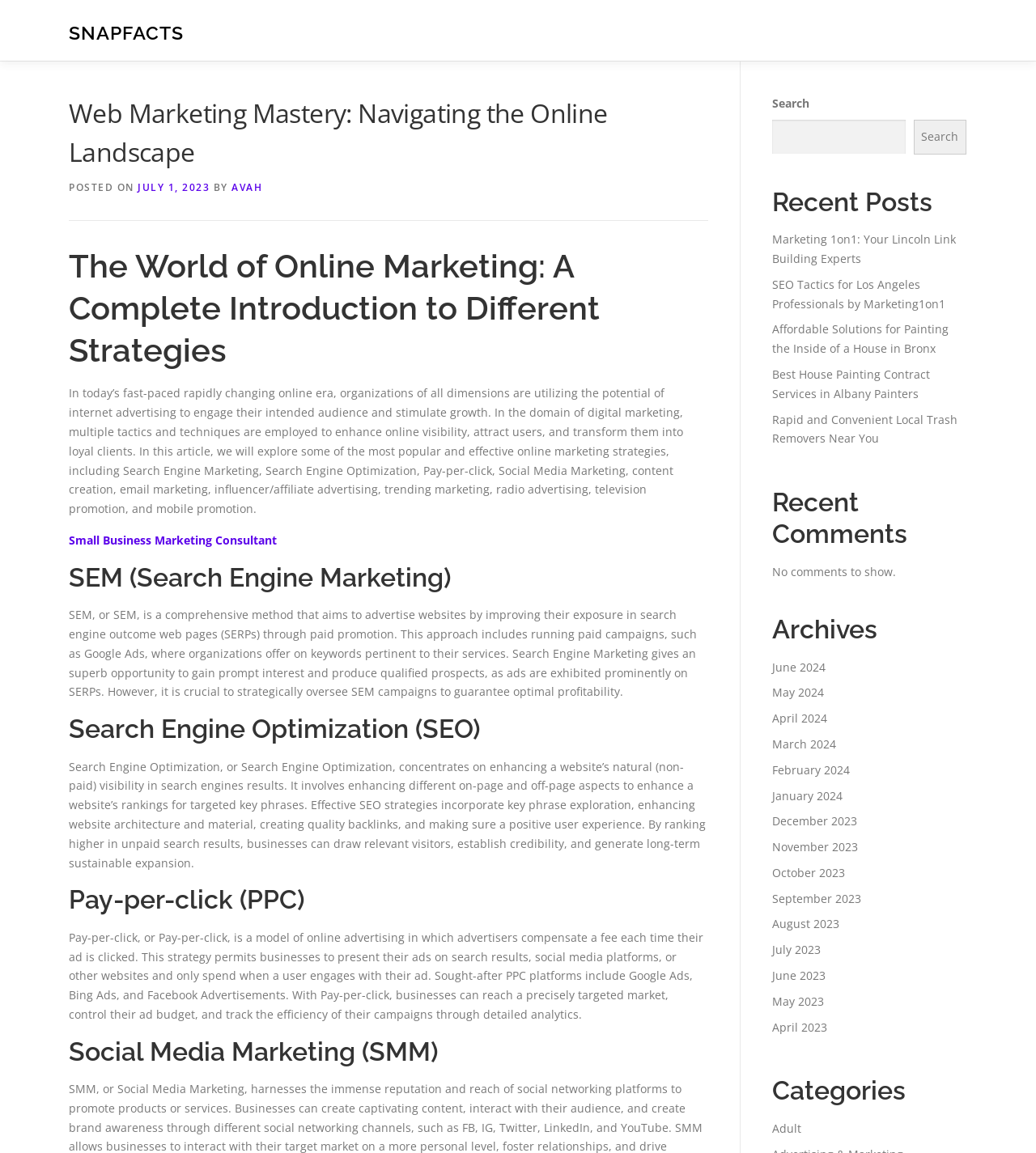Please determine the bounding box coordinates of the element to click on in order to accomplish the following task: "Click on the SNAPFACTS link". Ensure the coordinates are four float numbers ranging from 0 to 1, i.e., [left, top, right, bottom].

[0.066, 0.019, 0.177, 0.038]